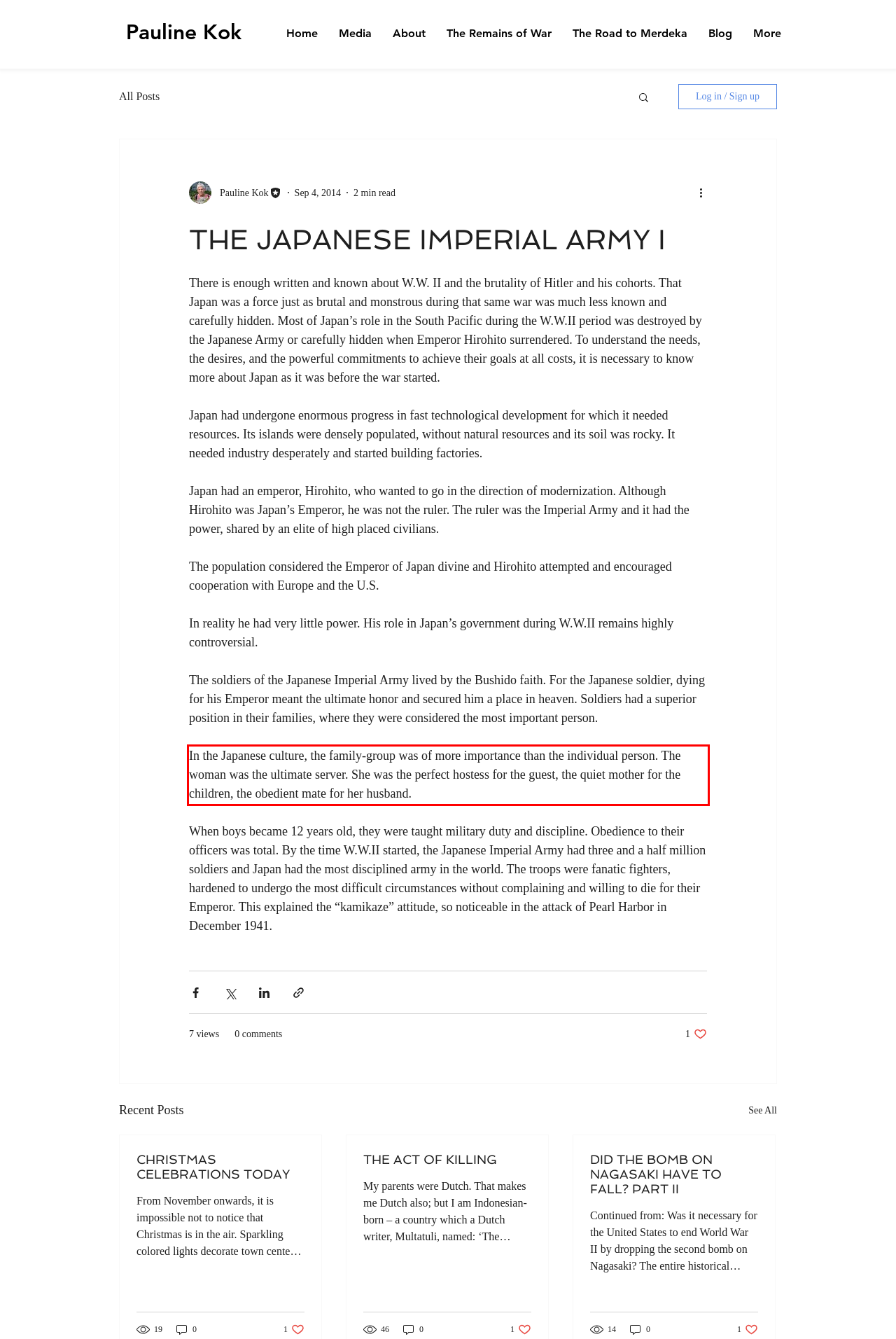You are given a webpage screenshot with a red bounding box around a UI element. Extract and generate the text inside this red bounding box.

In the Japanese culture, the family-group was of more importance than the individual person. The woman was the ultimate server. She was the perfect hostess for the guest, the quiet mother for the children, the obedient mate for her husband.